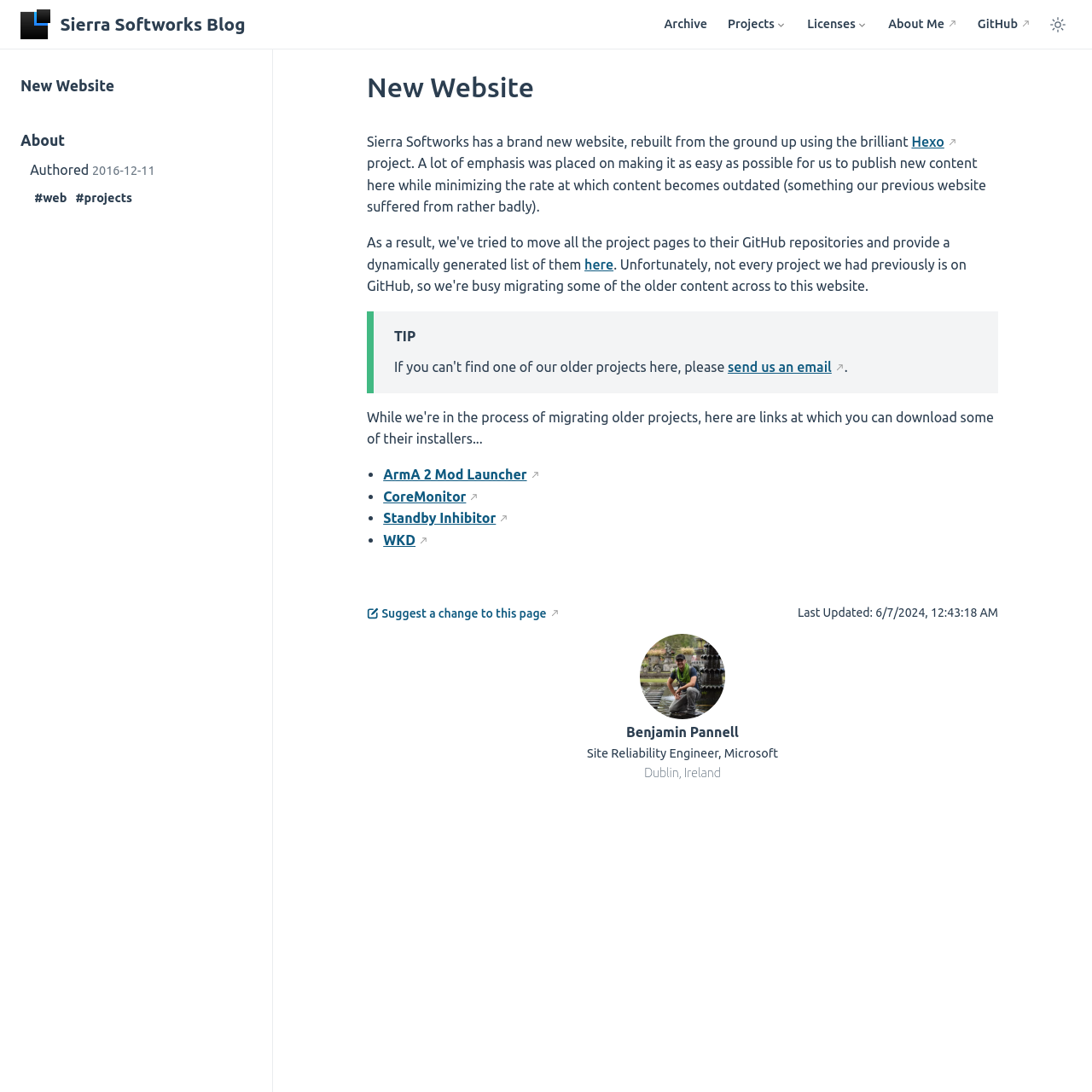How many projects are listed in the webpage?
Give a detailed and exhaustive answer to the question.

The number of projects listed in the webpage can be found in the main content section, where four projects are listed as bullet points, namely 'ArmA 2 Mod Launcher', 'CoreMonitor', 'Standby Inhibitor', and 'WKD'.